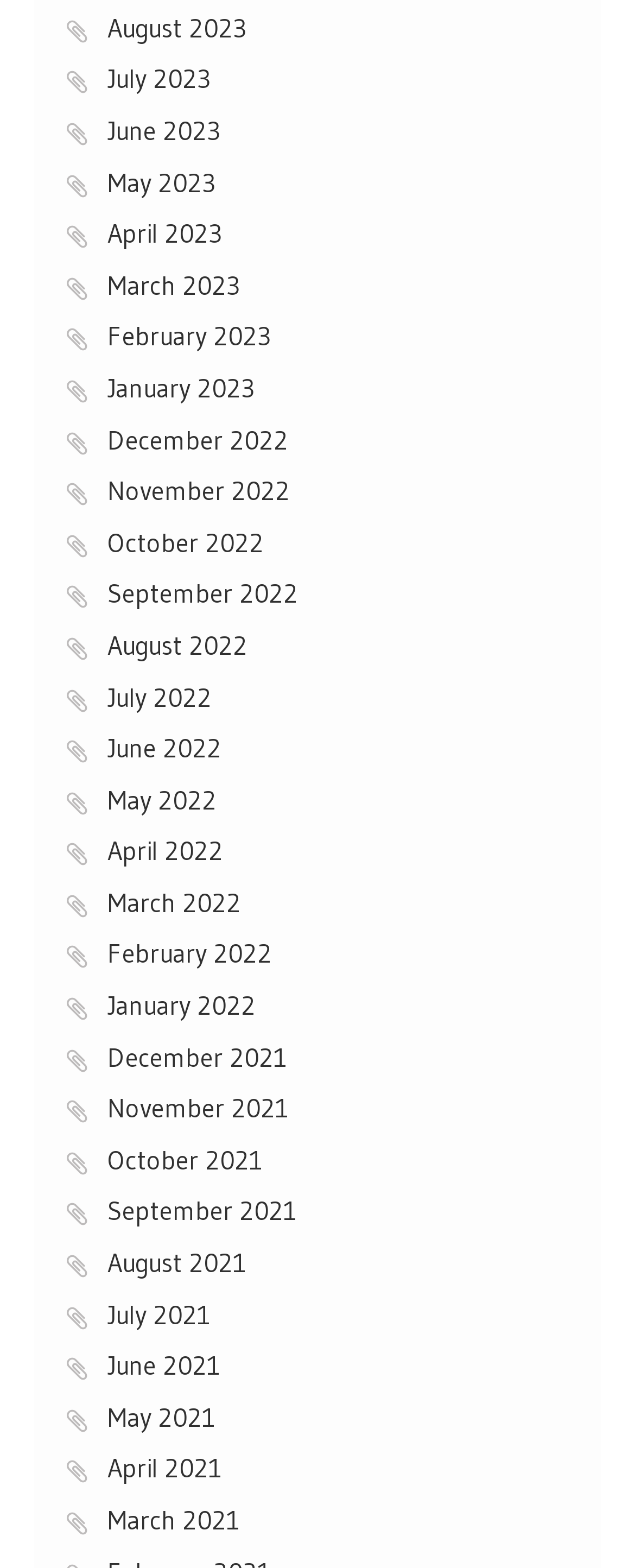Please pinpoint the bounding box coordinates for the region I should click to adhere to this instruction: "go to June 2022".

[0.169, 0.467, 0.348, 0.487]